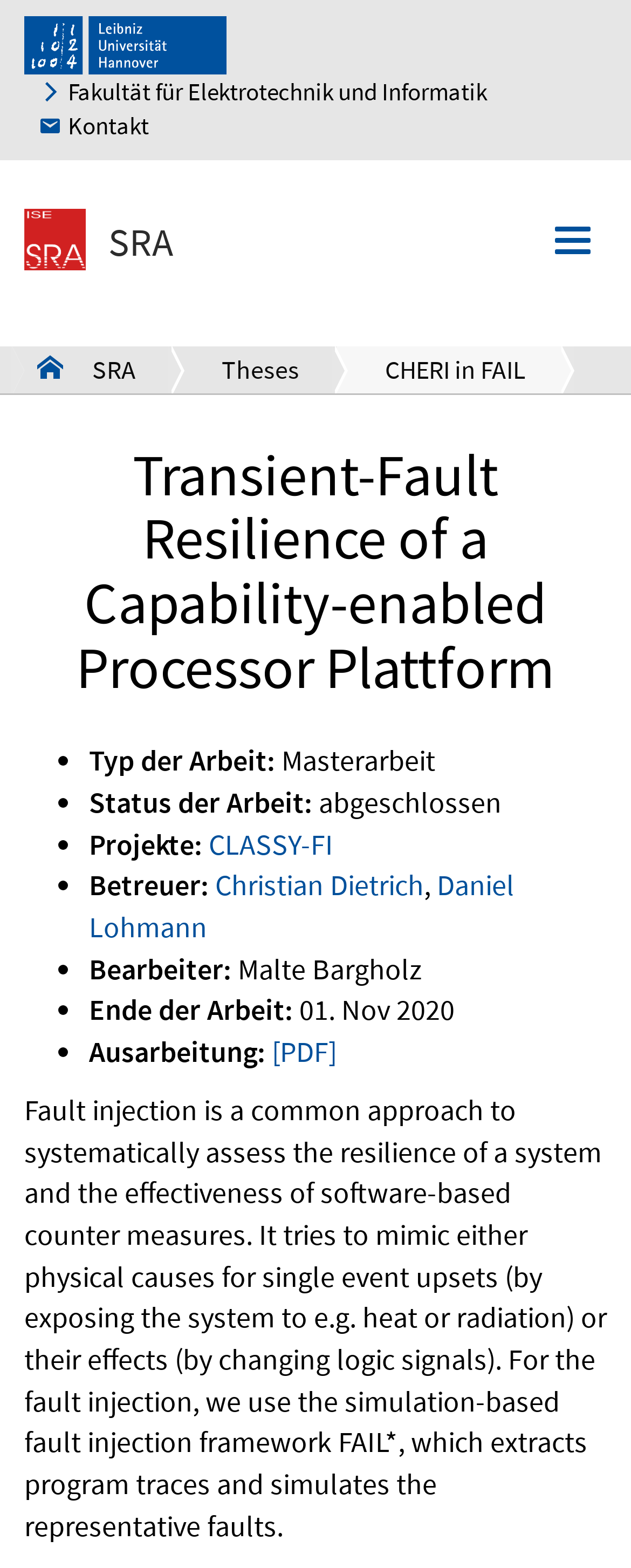Please find and report the bounding box coordinates of the element to click in order to perform the following action: "view theses". The coordinates should be expressed as four float numbers between 0 and 1, in the format [left, top, right, bottom].

[0.274, 0.221, 0.551, 0.251]